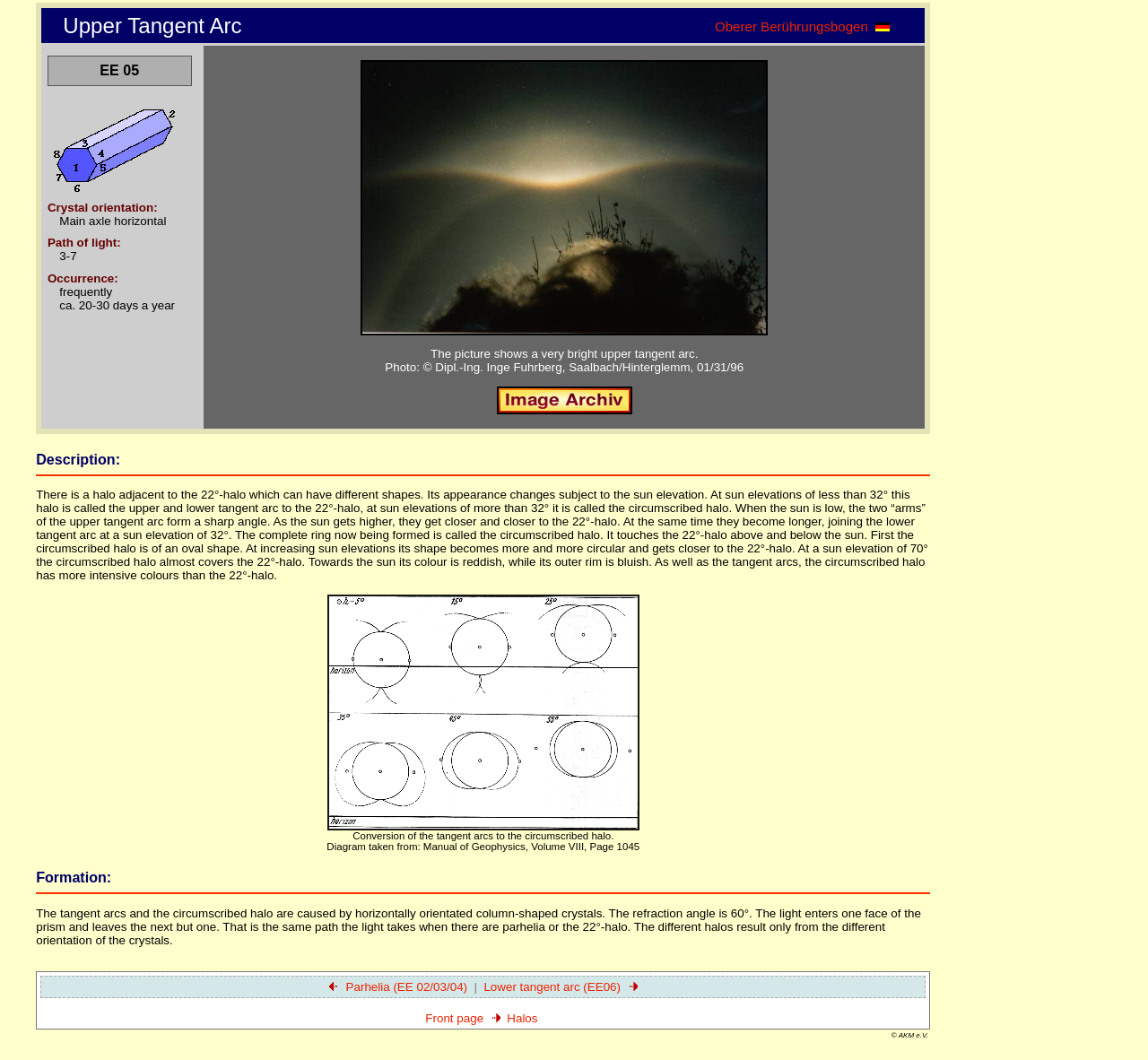Analyze the image and provide a detailed answer to the question: What is the frequency of occurrence of the upper tangent arc?

The description list mentions that the occurrence of the upper tangent arc is 'frequently', which is approximately 20-30 days a year.